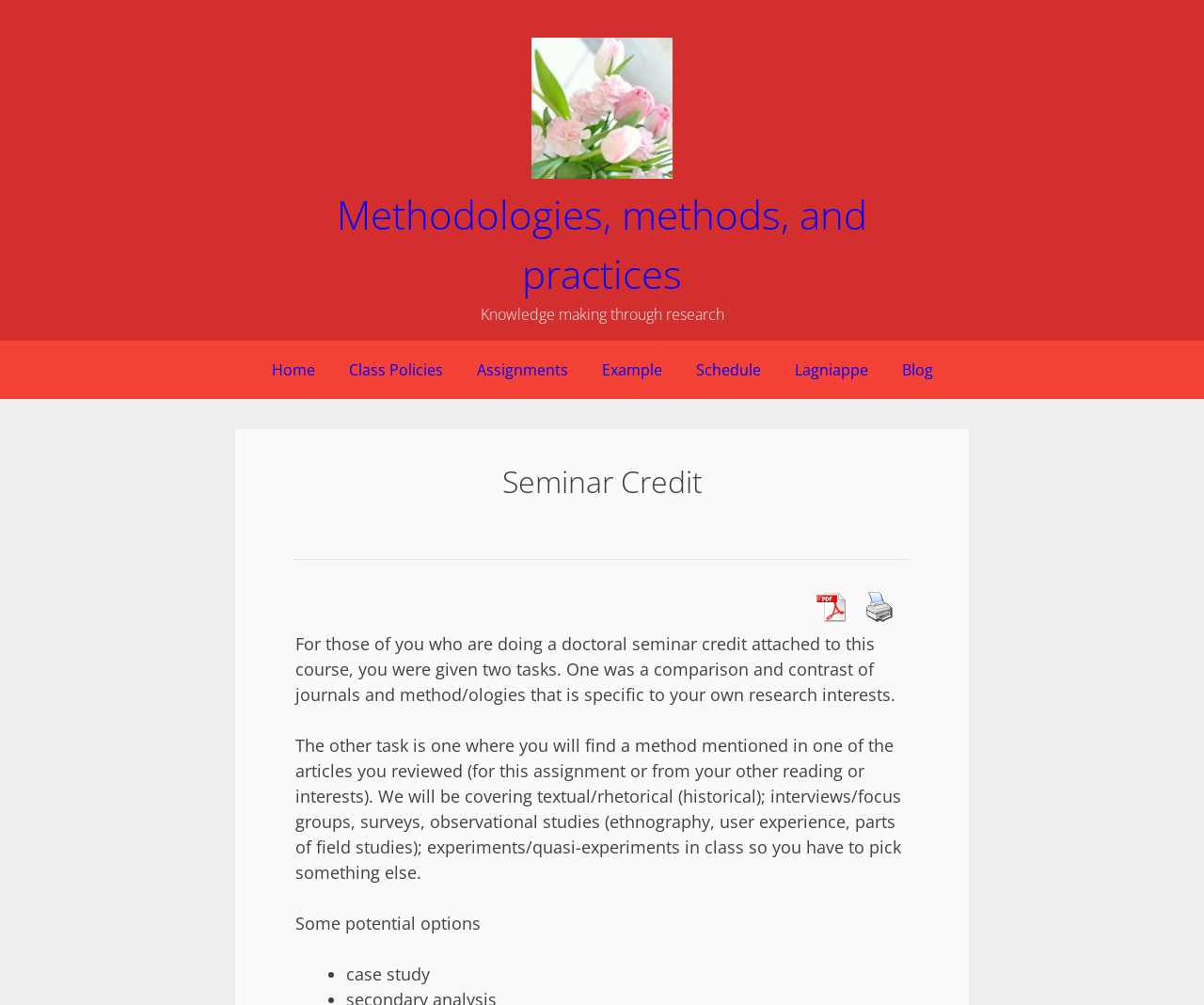Please locate the bounding box coordinates of the region I need to click to follow this instruction: "Click the 'Assignments' link".

[0.383, 0.339, 0.484, 0.397]